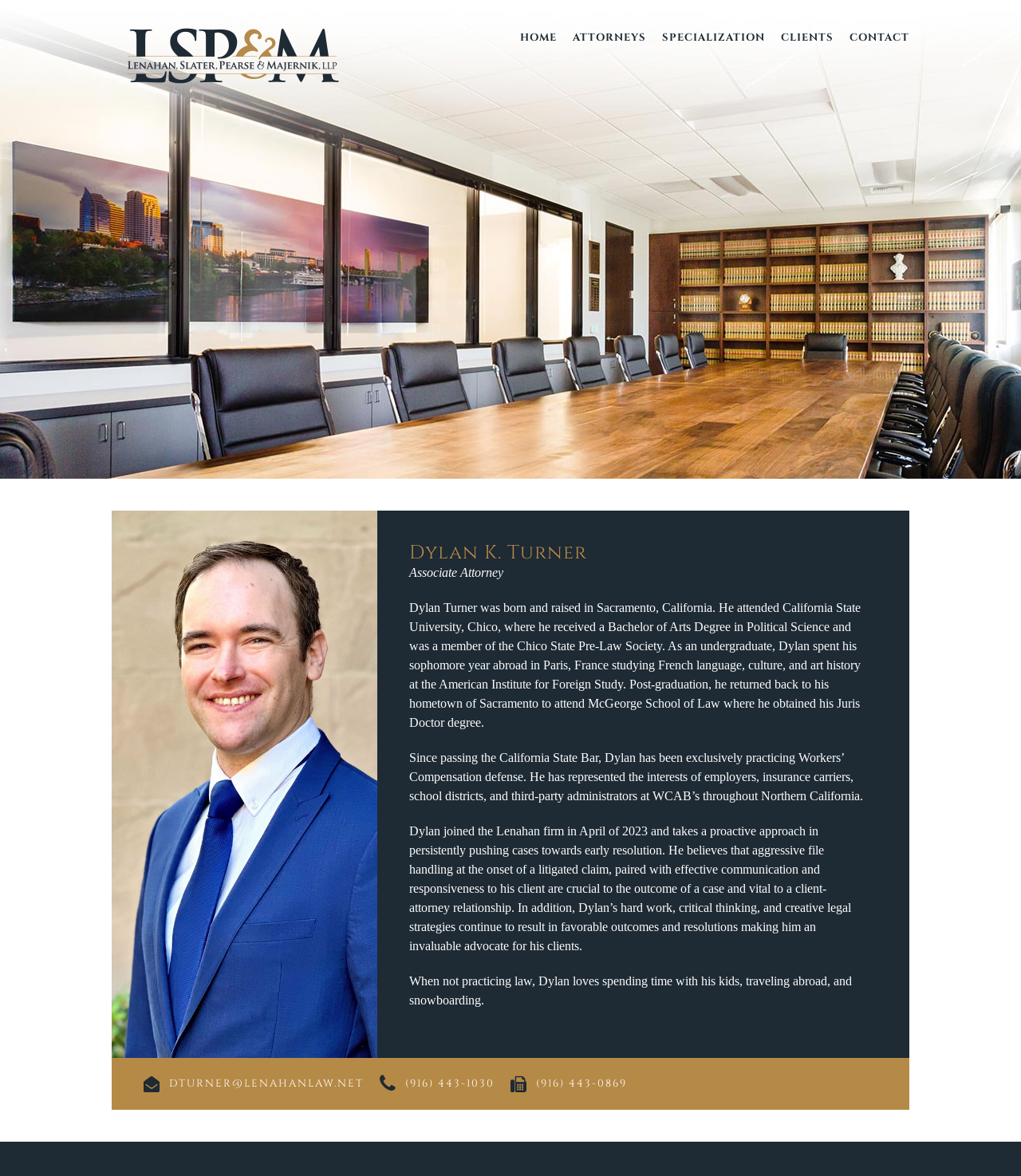What type of law does Dylan Turner practice?
Please provide a detailed and thorough answer to the question.

According to the webpage, since passing the California State Bar, Dylan Turner has been exclusively practicing Workers’ Compensation defense.